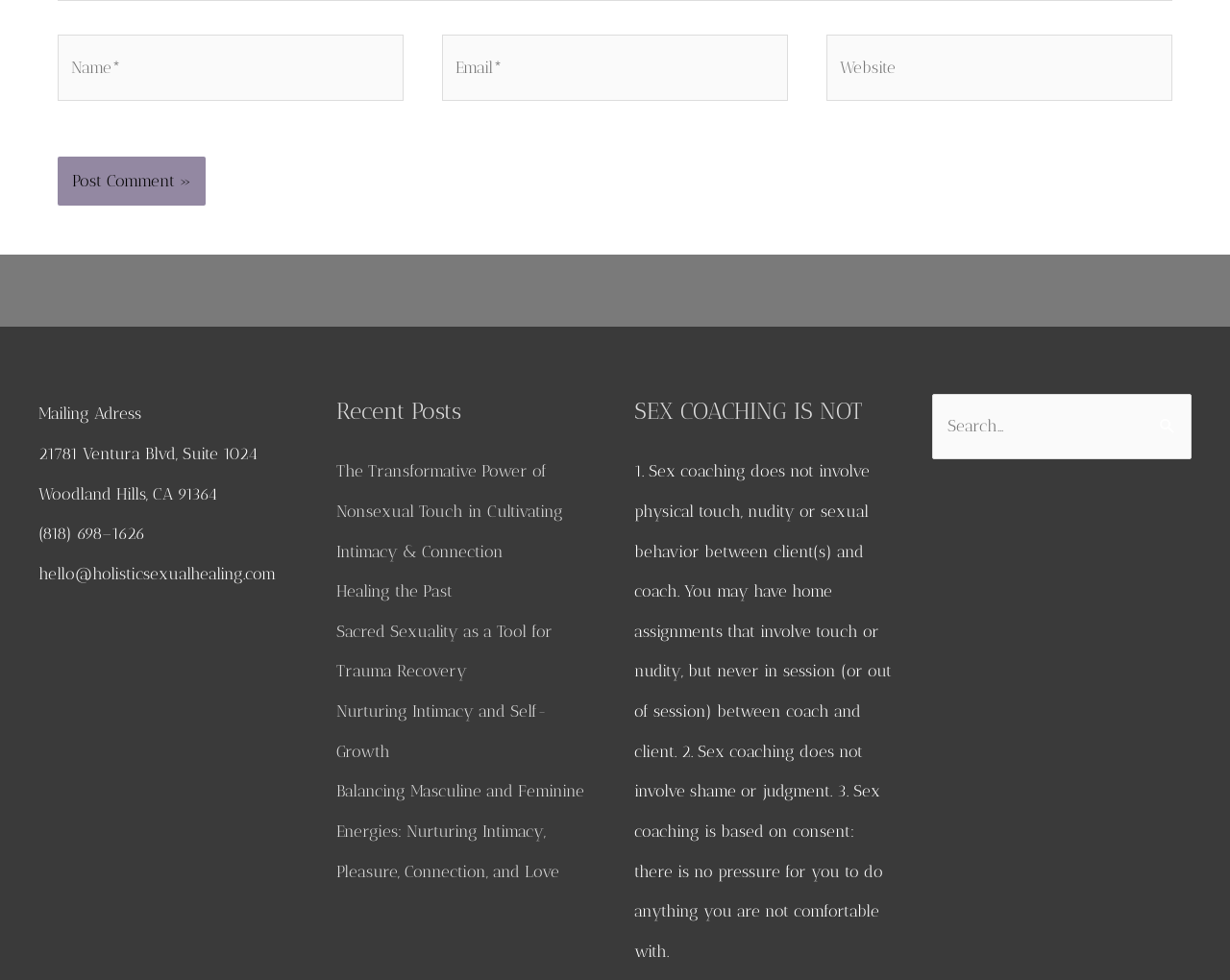Show the bounding box coordinates of the region that should be clicked to follow the instruction: "Enter your name."

[0.047, 0.036, 0.328, 0.103]